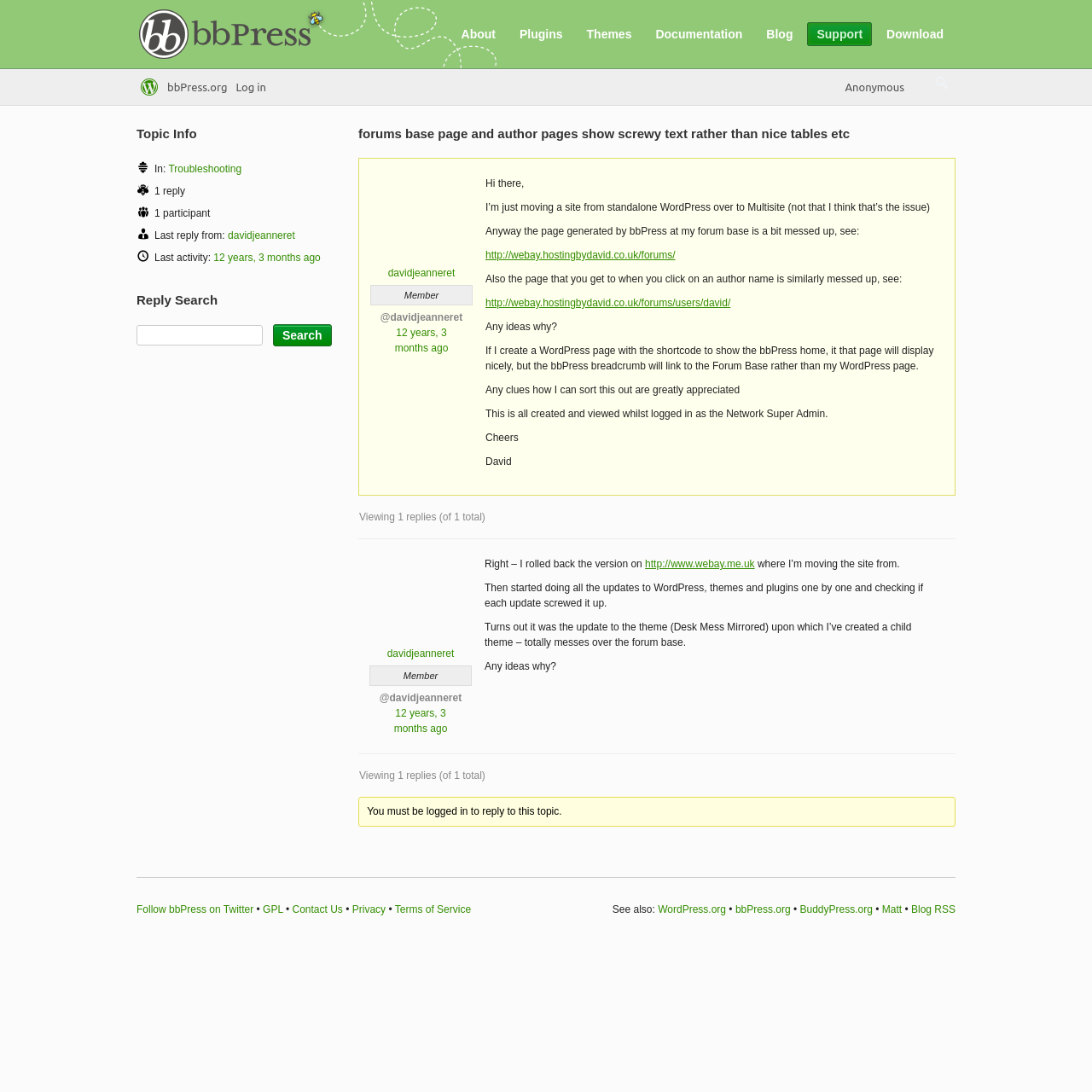Please find the bounding box coordinates of the element that must be clicked to perform the given instruction: "Click on the 'Reply' button". The coordinates should be four float numbers from 0 to 1, i.e., [left, top, right, bottom].

[0.25, 0.297, 0.304, 0.317]